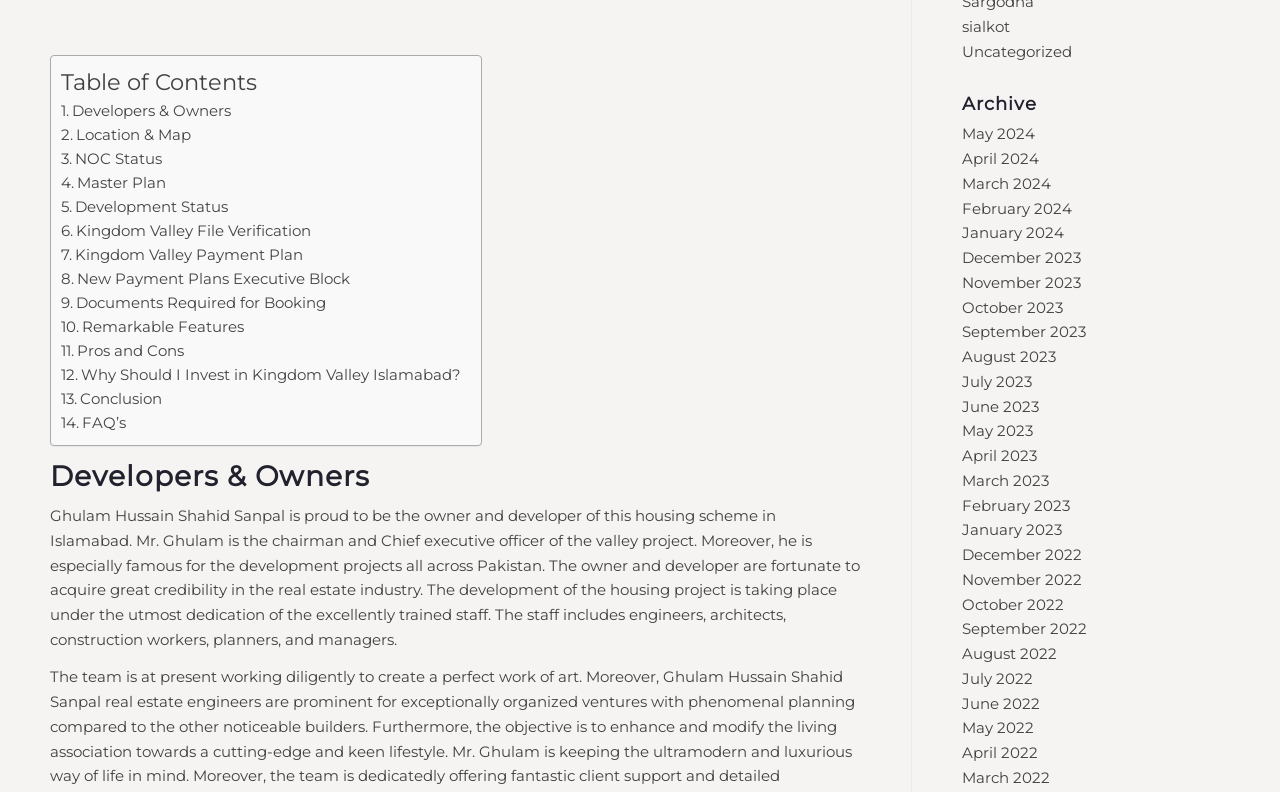How many archive links are there?
Kindly offer a detailed explanation using the data available in the image.

The archive links can be identified by the heading element 'Archive' at [0.752, 0.119, 0.961, 0.144] coordinates. Then, by counting the number of link elements under this section, we can find that there are 15 archive links.